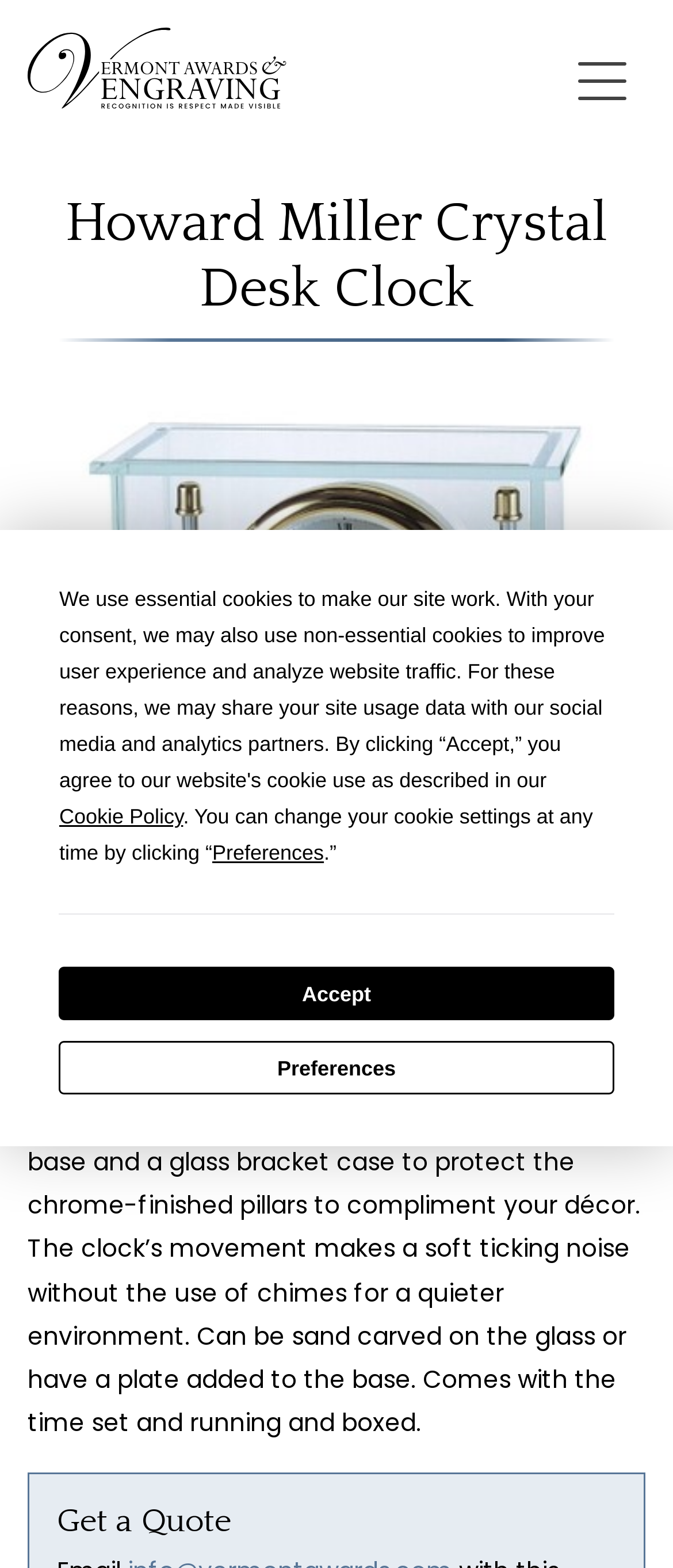Can the clock be customized?
Answer the question with just one word or phrase using the image.

Yes